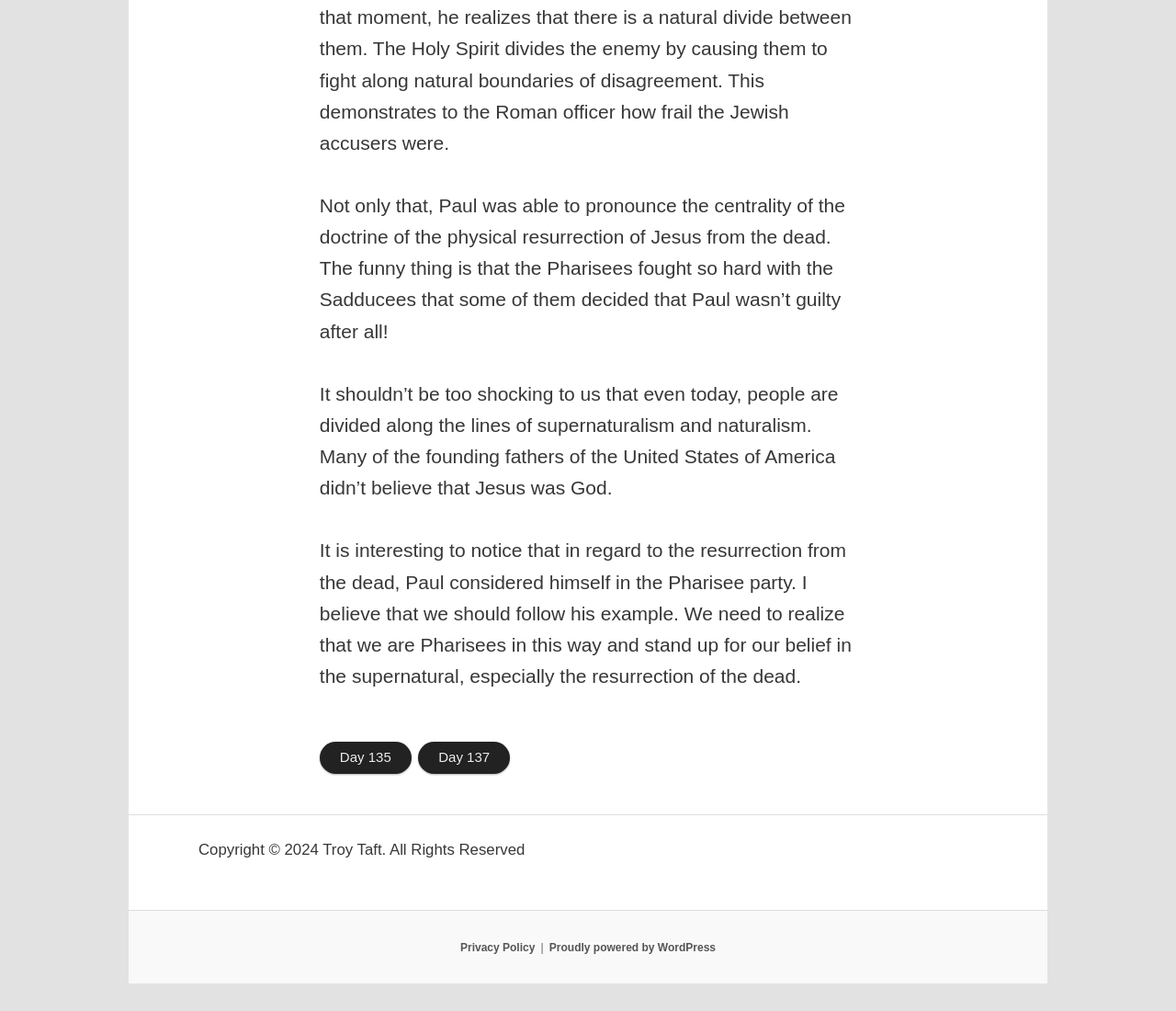Use a single word or phrase to answer this question: 
Who is the author of the content?

Troy Taft